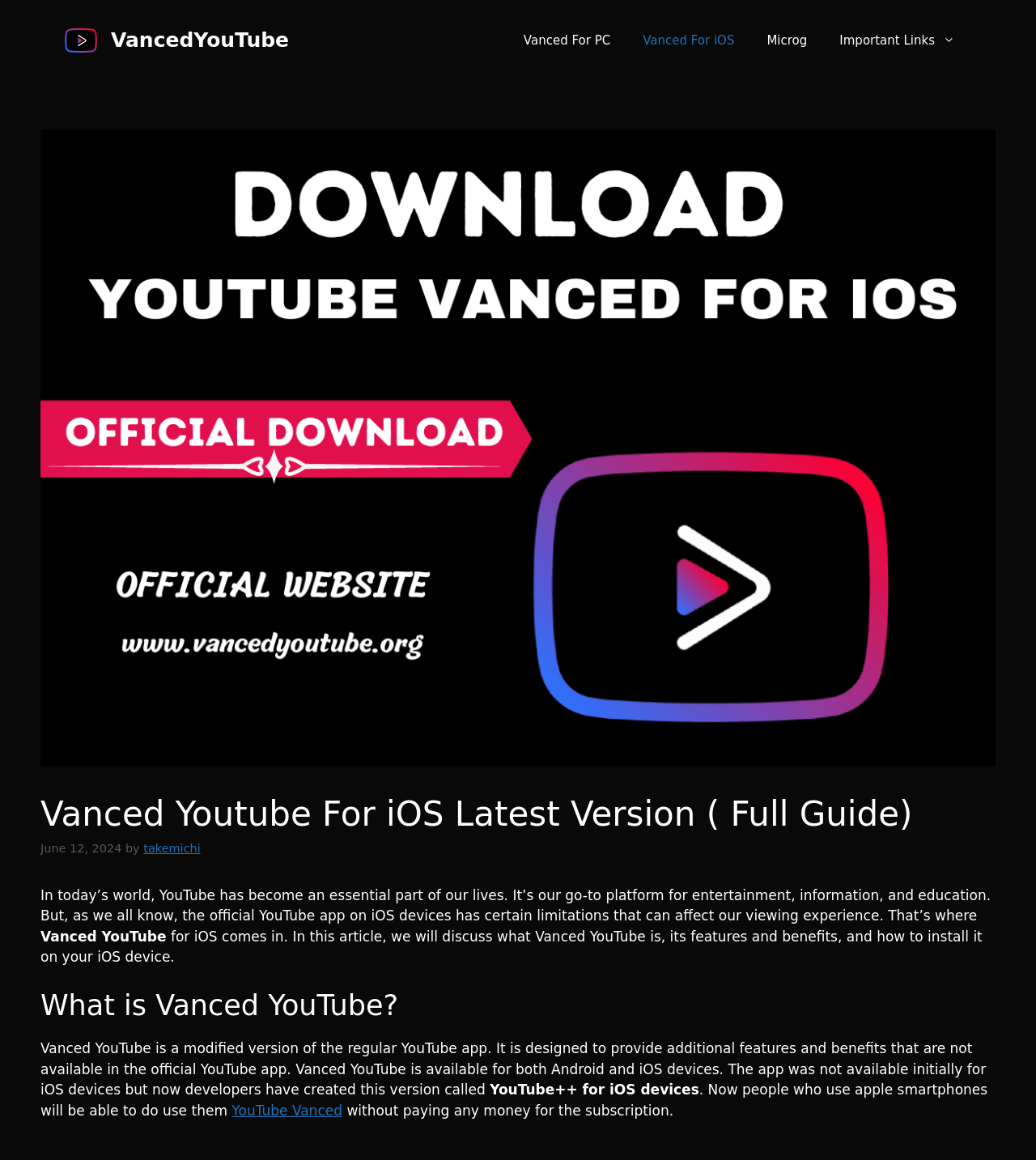Kindly determine the bounding box coordinates for the clickable area to achieve the given instruction: "Click the VancedYouTube link".

[0.062, 0.027, 0.094, 0.041]